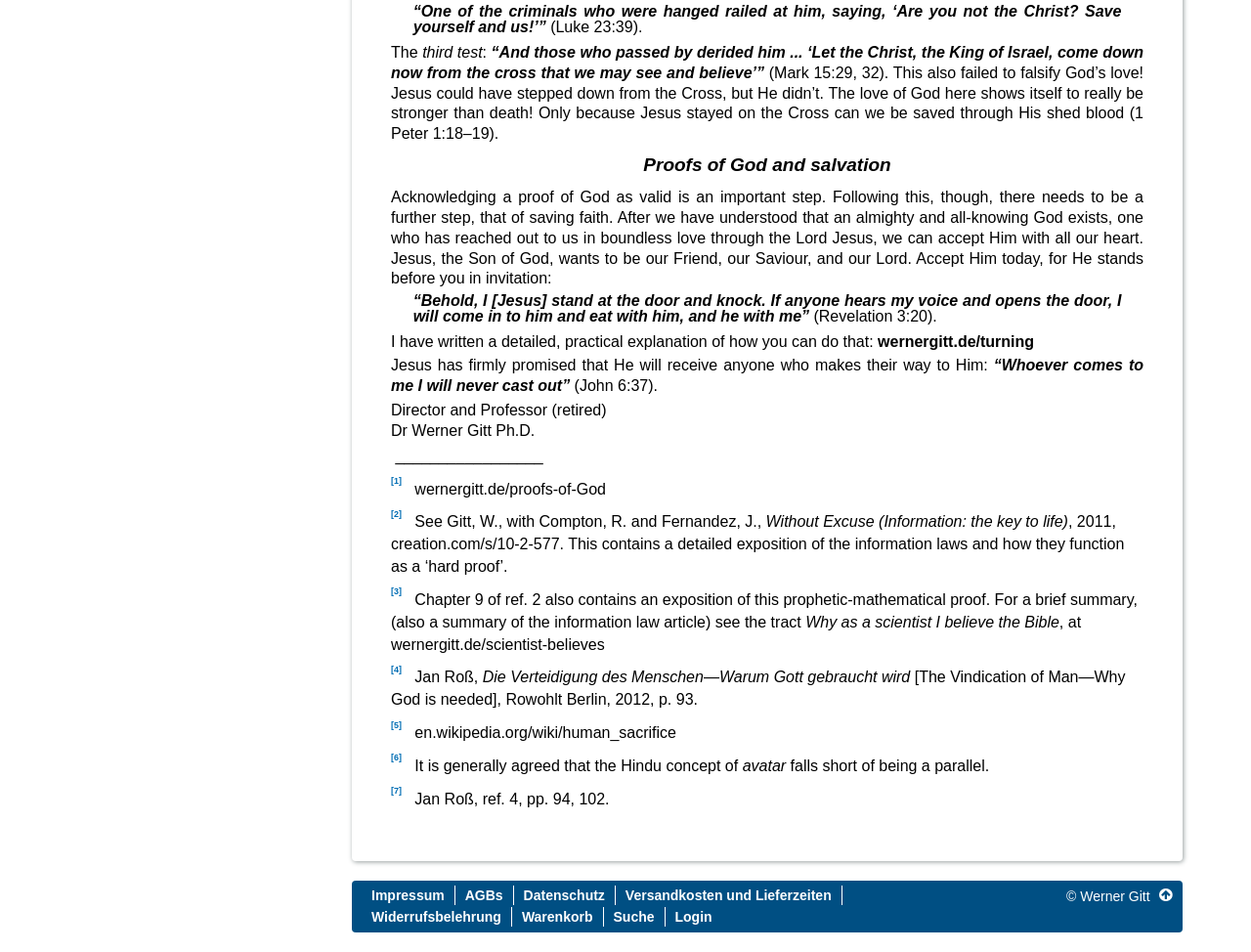Refer to the image and offer a detailed explanation in response to the question: How many links are present in the footer section?

The footer section of the webpage contains links to 'Impressum', 'AGBs', 'Datenschutz', 'Versandkosten und Lieferzeiten', and 'Widerrufsbelehrung', which are five links in total.